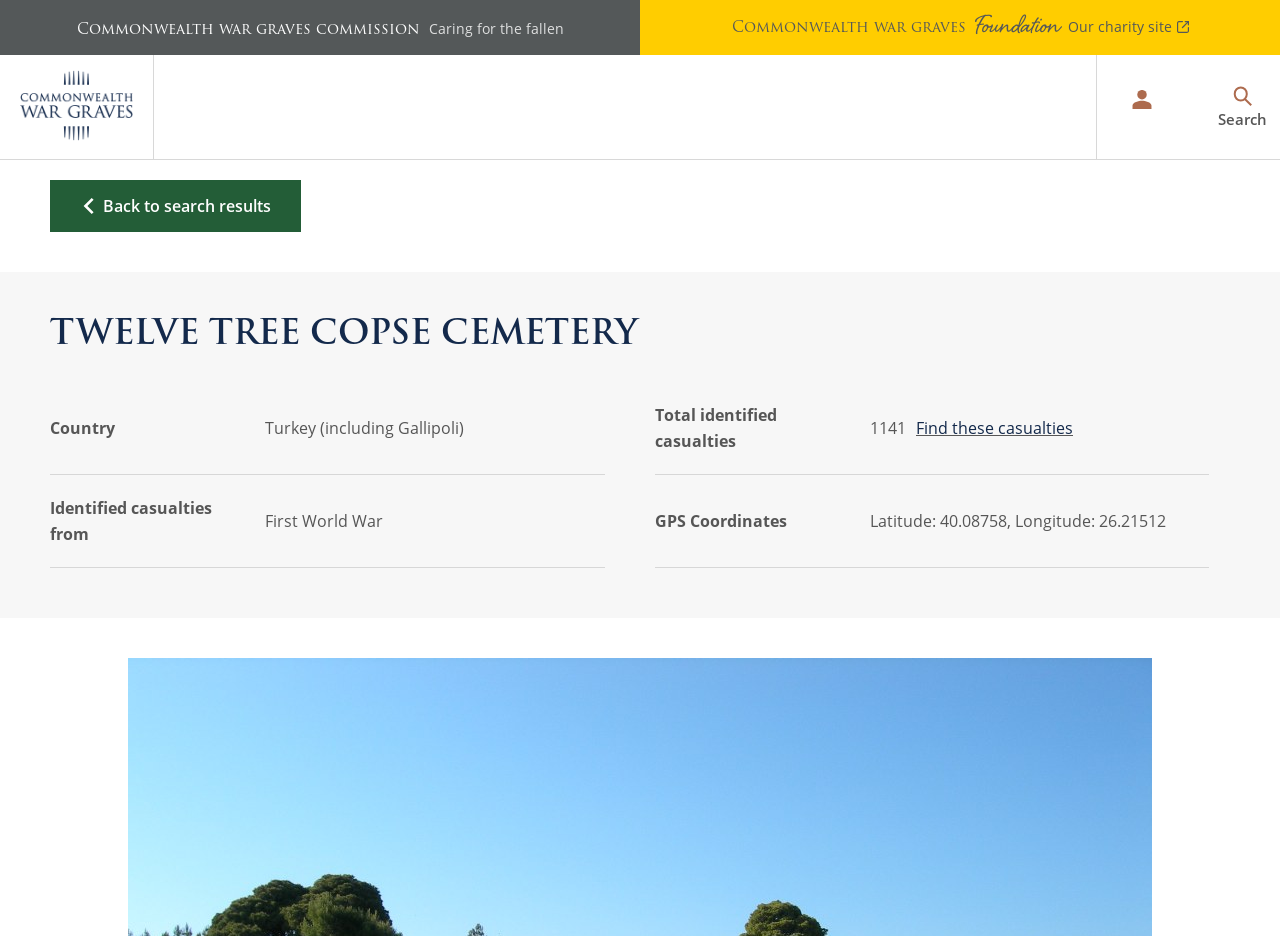Please locate and generate the primary heading on this webpage.

TWELVE TREE COPSE CEMETERY